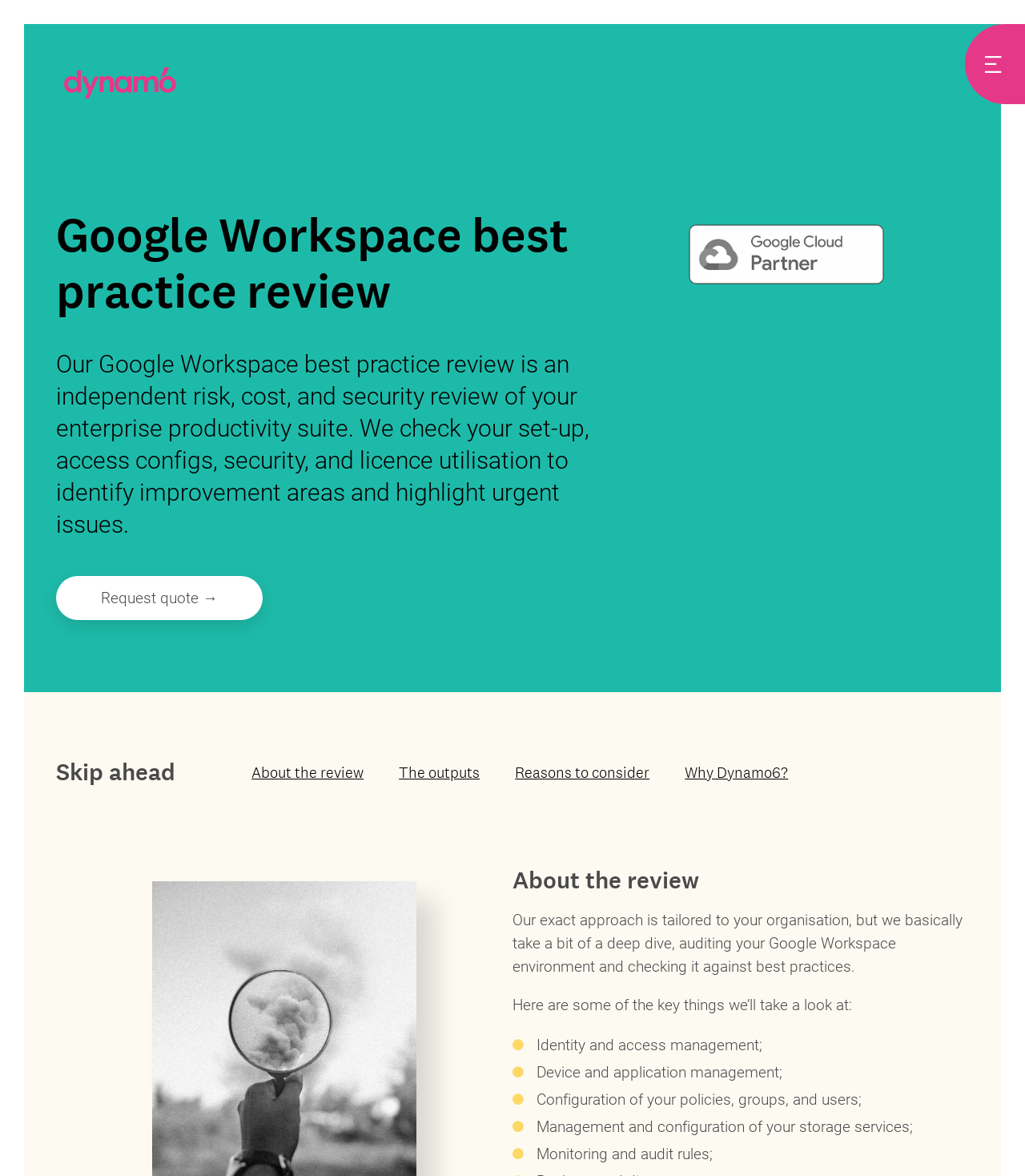What is the first aspect of Google Workspace environment reviewed?
Answer the question with a thorough and detailed explanation.

The static text element on the webpage lists several aspects of the Google Workspace environment that are reviewed. The first one mentioned is 'Identity and access management', which suggests that this is the first aspect reviewed.